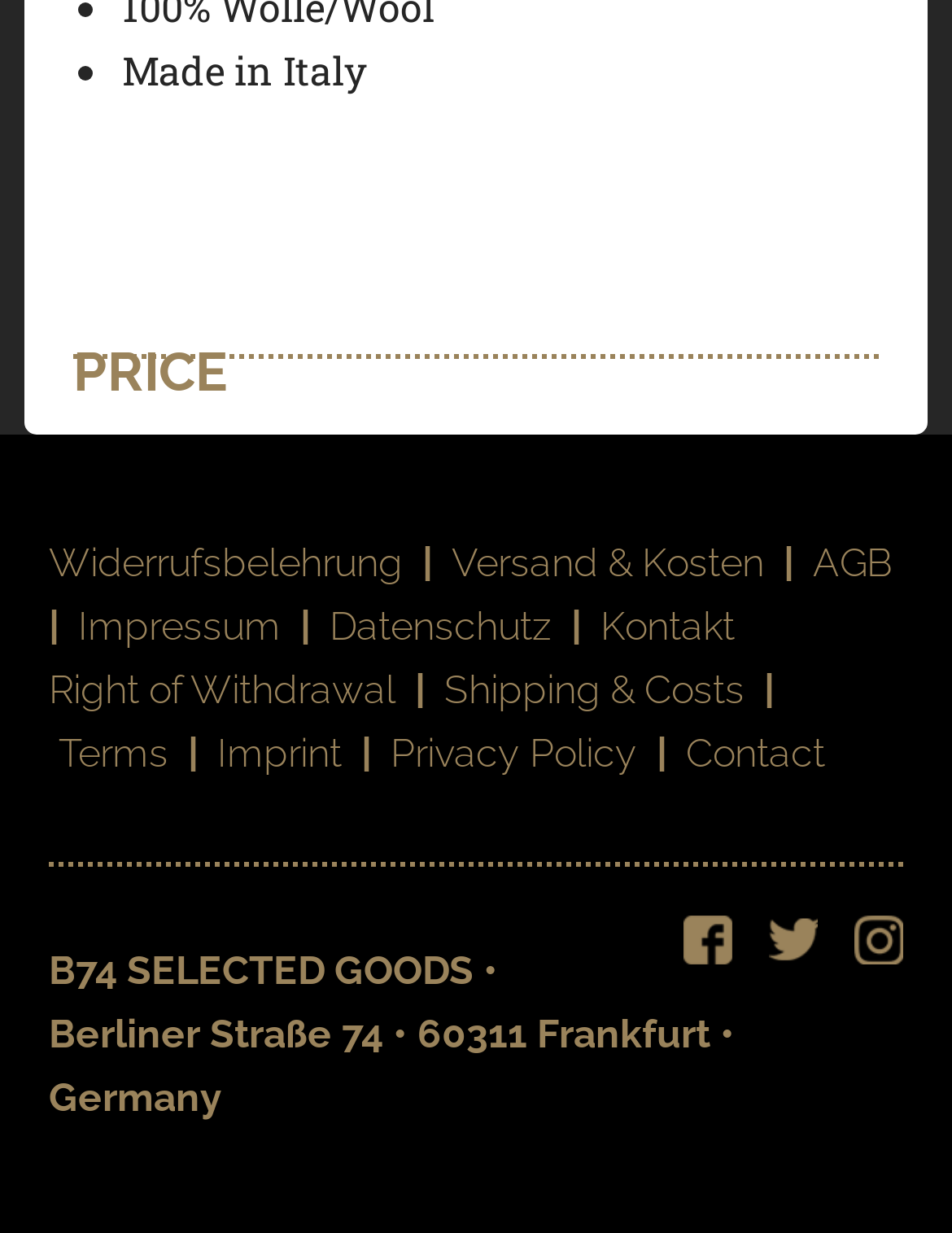How many links are there in the footer?
Carefully examine the image and provide a detailed answer to the question.

The footer section of the webpage contains several links, including 'Widerrufsbelehrung', 'Versand & Kosten', 'AGB', 'Impressum', 'Datenschutz', 'Kontakt', 'Right of Withdrawal', 'Shipping & Costs', 'Terms', 'Imprint', 'Privacy Policy', and 'Contact'. Counting these links, there are a total of 12 links in the footer.